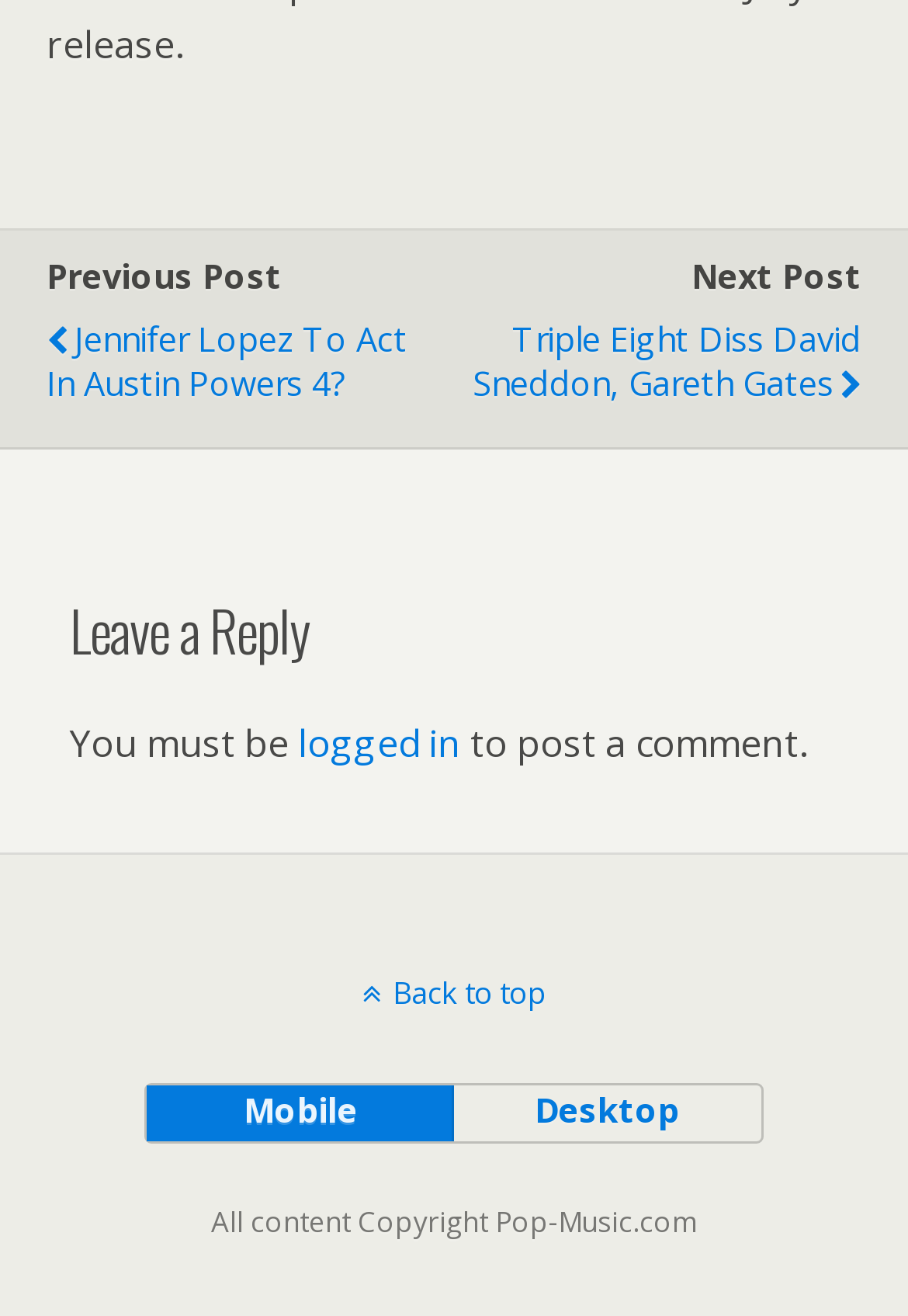How many buttons are there at the bottom of the page?
Using the visual information, respond with a single word or phrase.

2